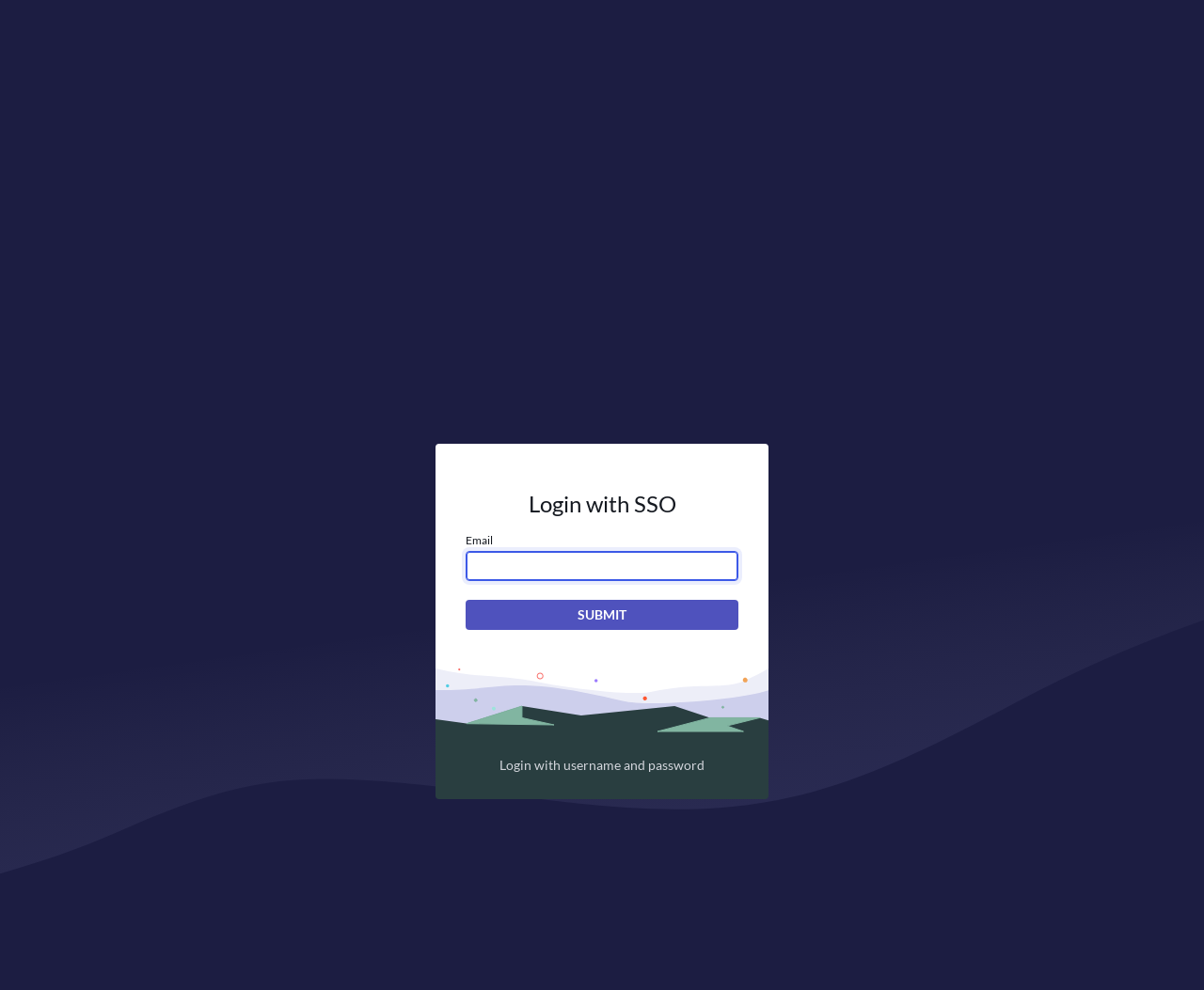Please determine the bounding box coordinates, formatted as (top-left x, top-left y, bottom-right x, bottom-right y), with all values as floating point numbers between 0 and 1. Identify the bounding box of the region described as: SUBMIT

[0.387, 0.606, 0.613, 0.637]